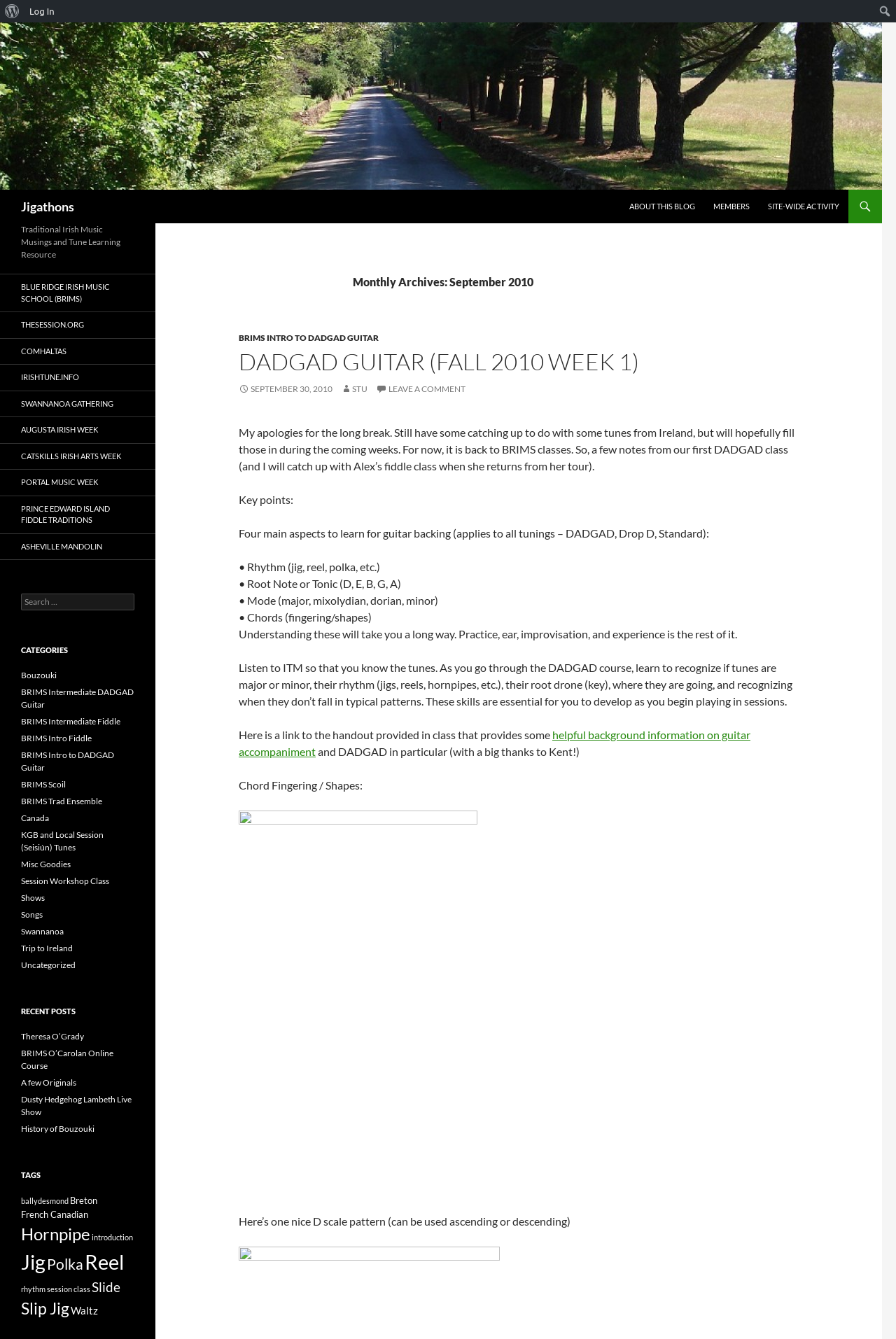Could you please study the image and provide a detailed answer to the question:
What is the title of the blog?

The title of the blog can be found at the top of the webpage, which is 'Jigathons'. This is also confirmed by the heading element with the text 'Jigathons' and the image with the same text.